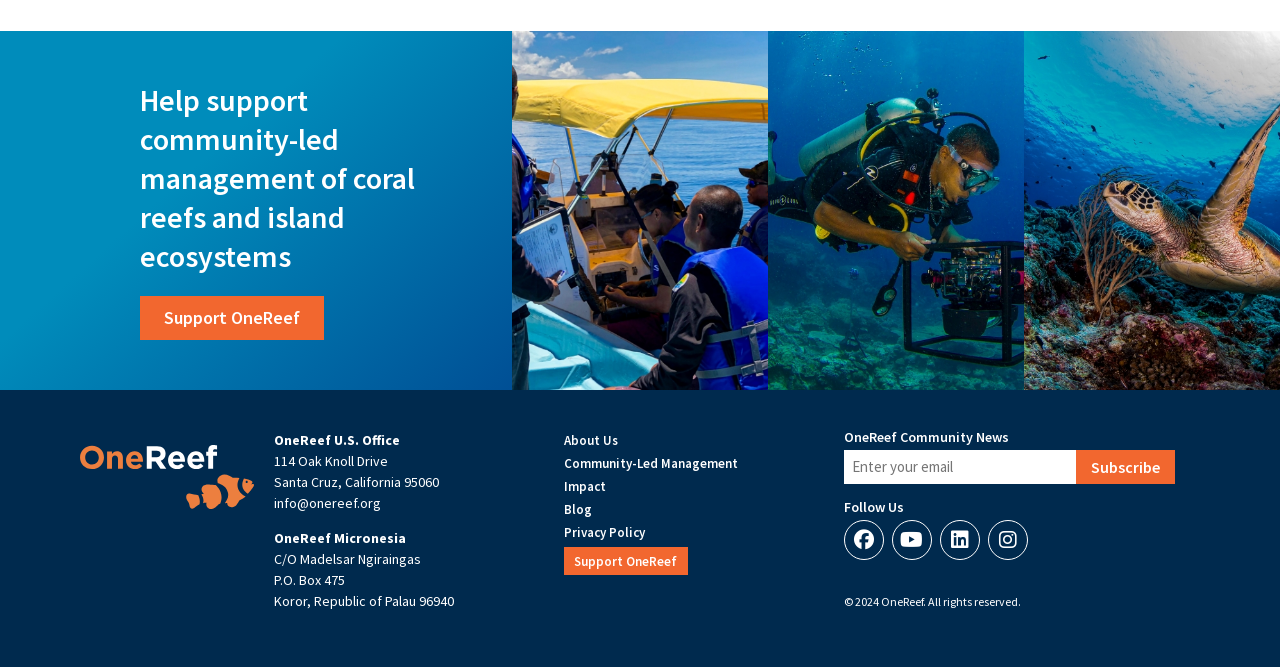What social media platforms can you follow OneReef on?
Please answer the question as detailed as possible based on the image.

The social media platforms that OneReef can be followed on can be found in the link elements with the bounding box coordinates [0.659, 0.78, 0.69, 0.84], [0.697, 0.78, 0.728, 0.84], [0.734, 0.78, 0.765, 0.84], and [0.772, 0.78, 0.803, 0.84].